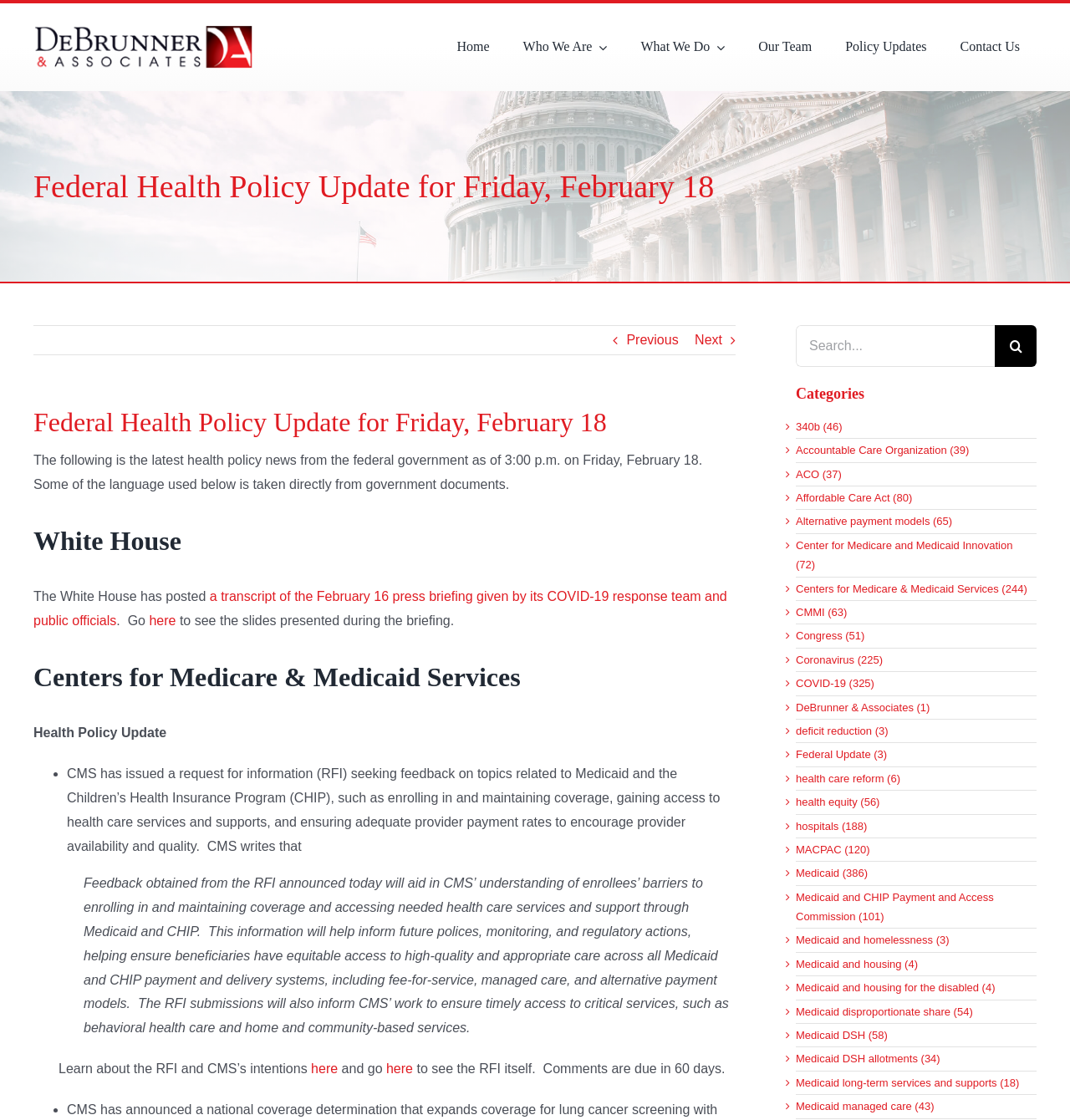Elaborate on the information and visuals displayed on the webpage.

This webpage is a federal health policy update for Friday, February 18, provided by DeBrunner & Associates. At the top left corner, there is a logo of DeBrunner & Associates, accompanied by a navigation menu with links to various sections of the website, including Home, Who We Are, What We Do, Our Team, Policy Updates, and Contact Us.

Below the navigation menu, there is a heading that reads "Federal Health Policy Update for Friday, February 18." To the right of this heading, there are links to previous and next updates. 

The main content of the webpage is divided into sections, each with a heading indicating the government agency or department responsible for the policy update. The first section is from the White House, which has posted a transcript of a press briefing given by its COVID-19 response team and public officials. 

The next section is from the Centers for Medicare & Medicaid Services (CMS), which has issued a request for information (RFI) seeking feedback on topics related to Medicaid and the Children's Health Insurance Program (CHIP). The RFI aims to gather information on enrollees' barriers to enrolling in and maintaining coverage and accessing needed health care services and support through Medicaid and CHIP.

On the right side of the webpage, there is a search bar with a search button and a heading that reads "Categories." Below the search bar, there are numerous links to various categories, including 340b, Accountable Care Organization, Affordable Care Act, and many others.

At the bottom of the webpage, there is a link to go to the top of the page.